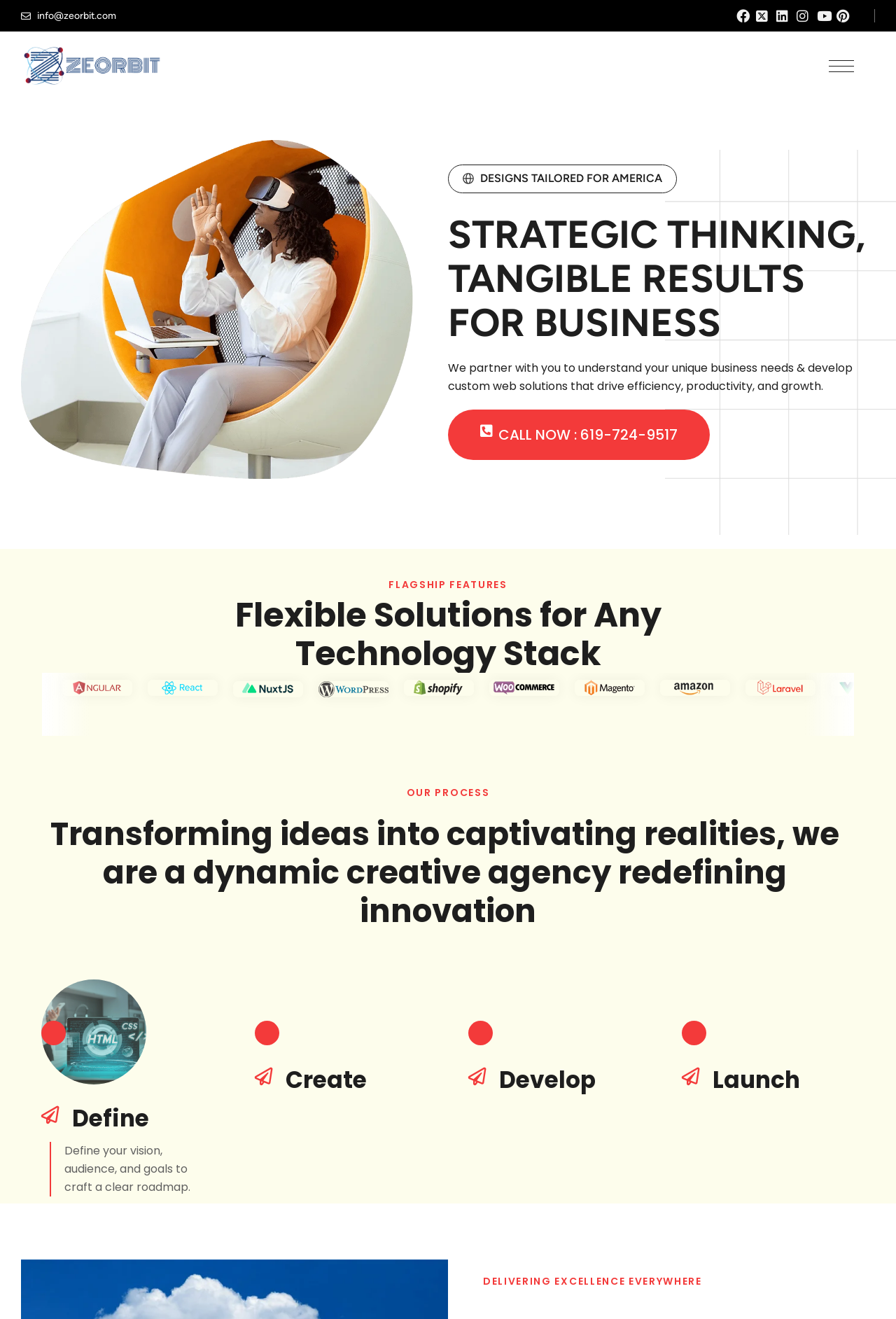Please provide the bounding box coordinates for the element that needs to be clicked to perform the following instruction: "Click the 'info@zeorbit.com' email link". The coordinates should be given as four float numbers between 0 and 1, i.e., [left, top, right, bottom].

[0.023, 0.005, 0.129, 0.019]